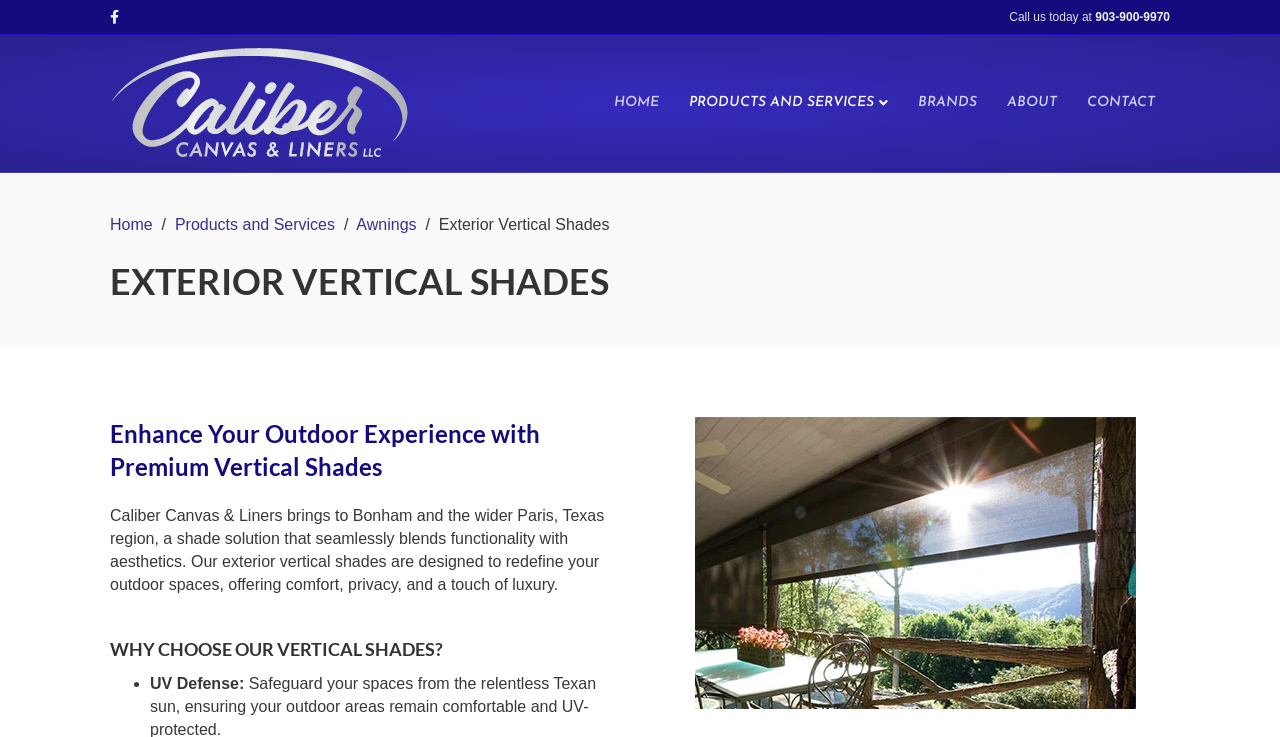What is the company's phone number?
Refer to the image and provide a thorough answer to the question.

The phone number can be found on the top right corner of the webpage, next to the 'Call us today at' text.